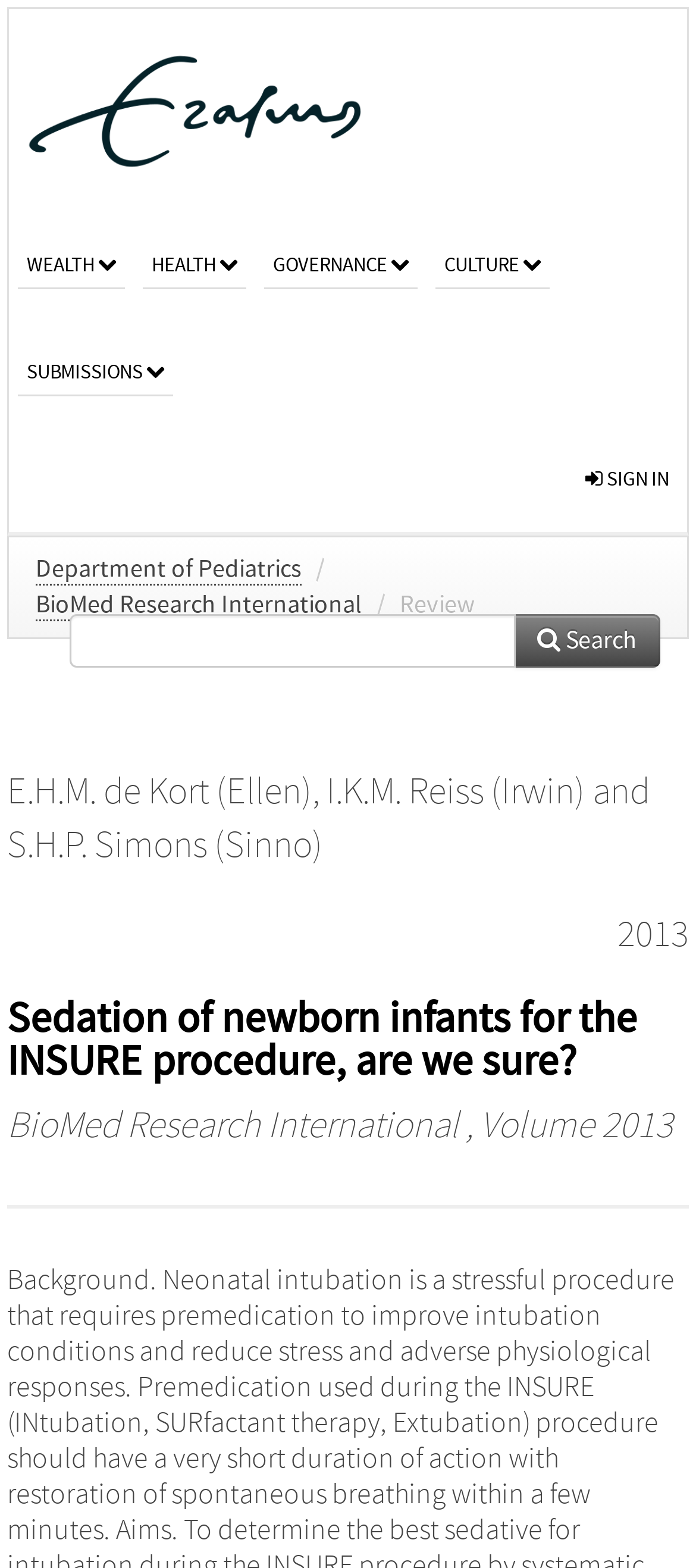From the details in the image, provide a thorough response to the question: What is the volume of the BioMed Research International?

I found the answer by looking at the static text ', Volume 2013' which is located below the BioMed Research International link.